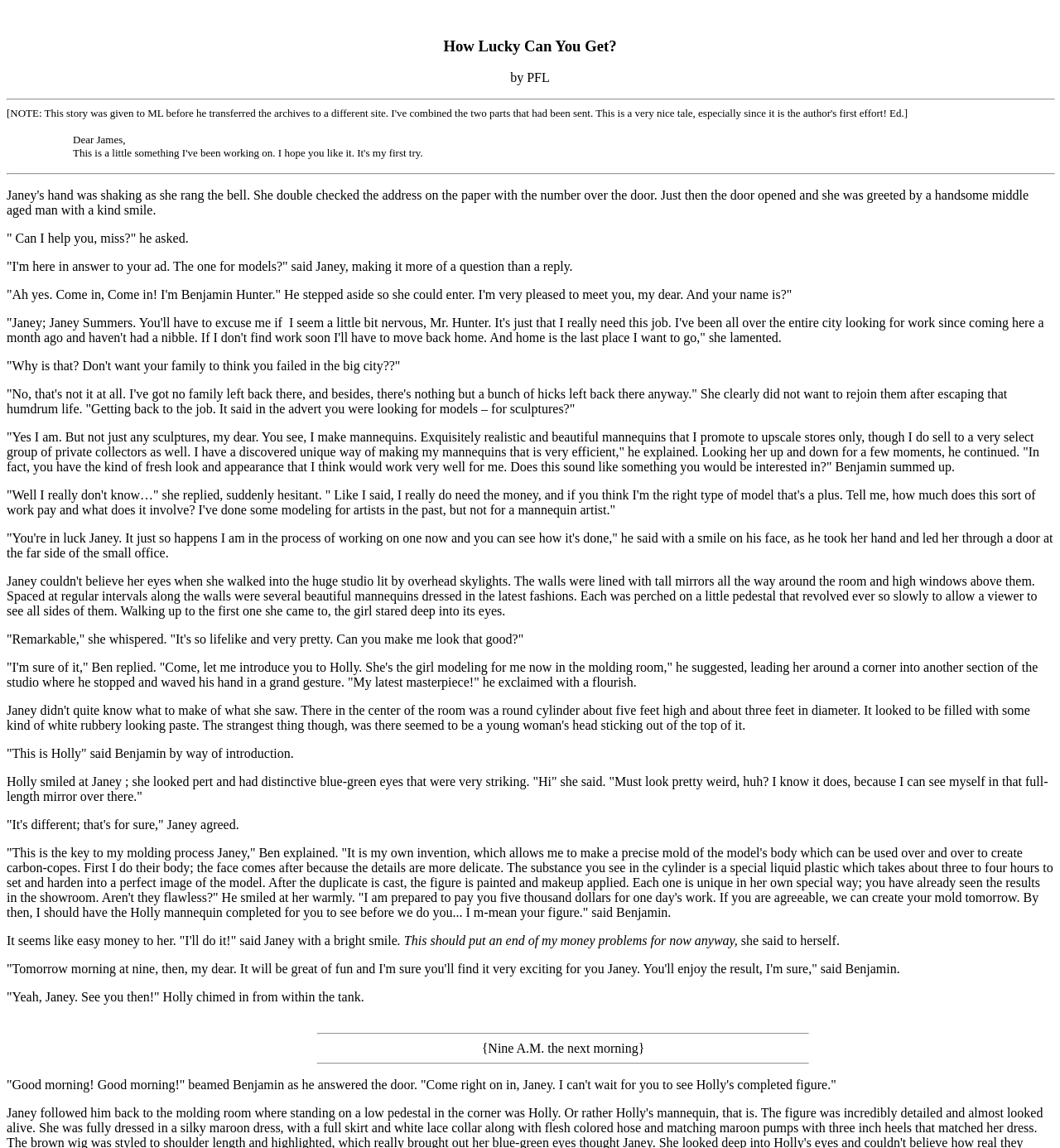Provide a one-word or one-phrase answer to the question:
What is the author of the story?

PFL